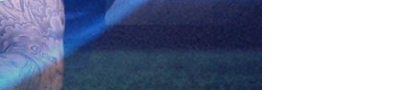What type of businesses is Cloud Server Techs targeting?
Refer to the image and provide a concise answer in one word or phrase.

Small and medium-sized enterprises